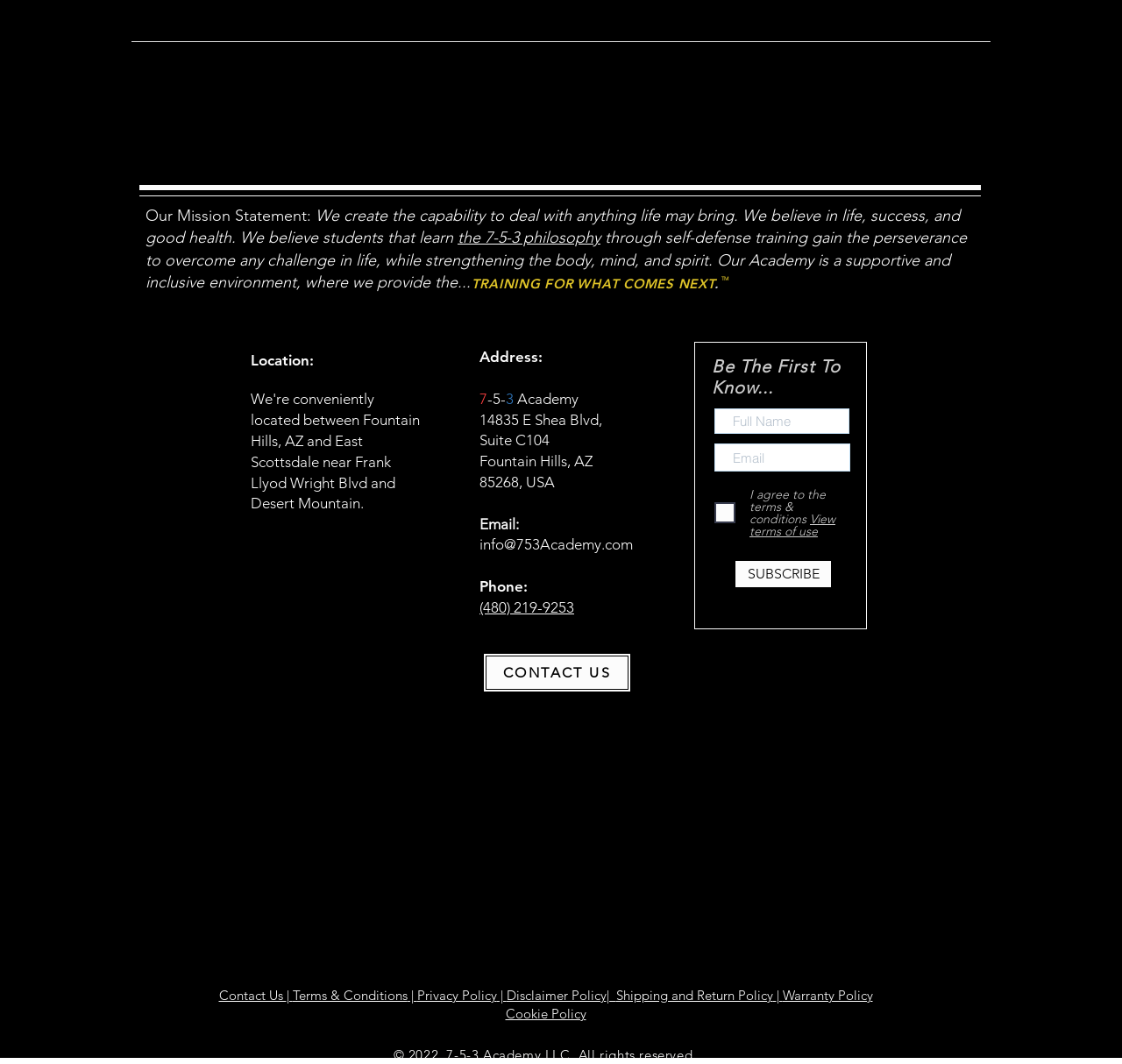Determine the bounding box coordinates for the UI element described. Format the coordinates as (top-left x, top-left y, bottom-right x, bottom-right y) and ensure all values are between 0 and 1. Element description: View terms of use

[0.668, 0.48, 0.745, 0.507]